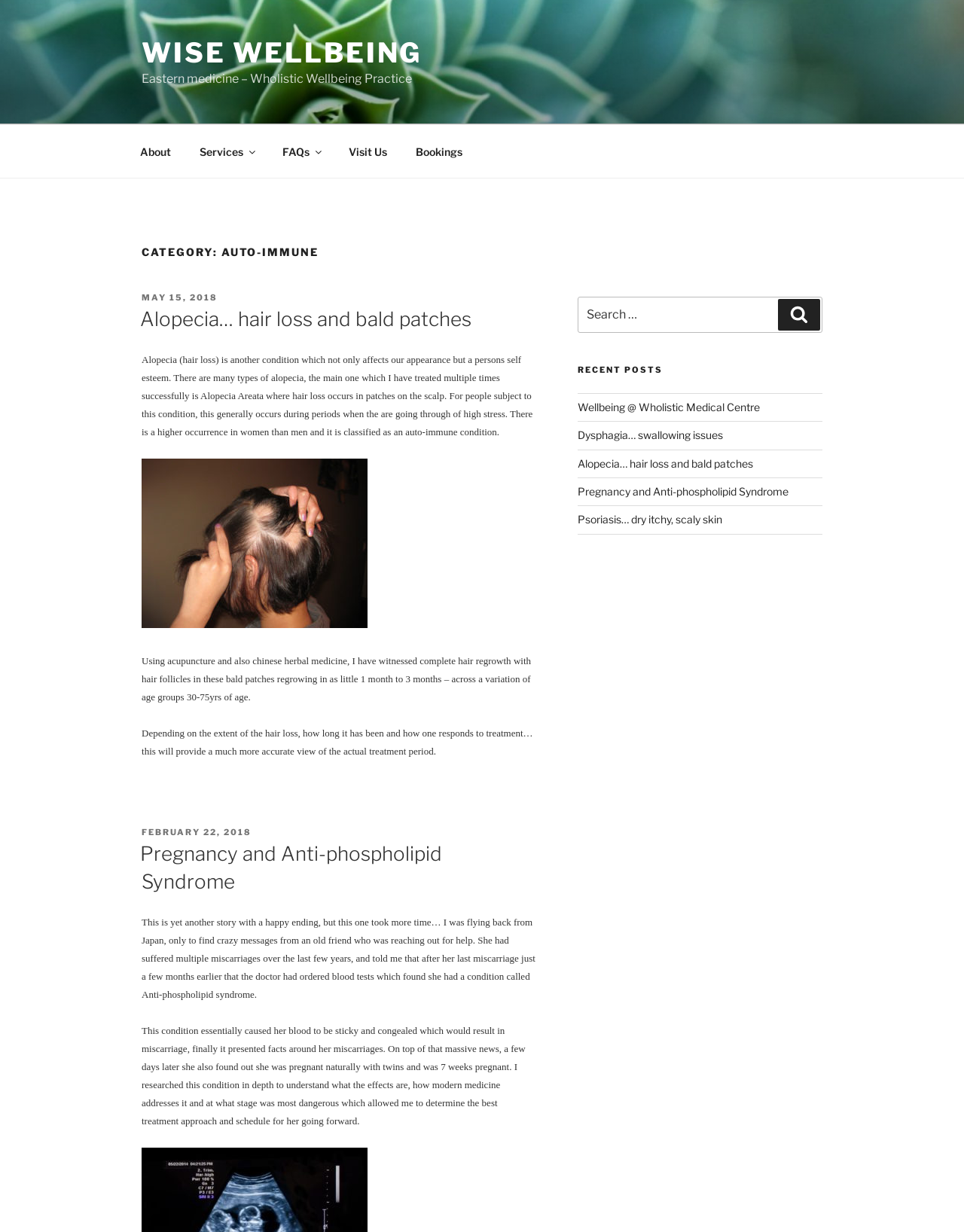What is the date of the second article?
Provide an in-depth and detailed explanation in response to the question.

I determined the answer by looking at the 'POSTED ON' section of the second article, which has a link with the text 'FEBRUARY 22, 2018'.